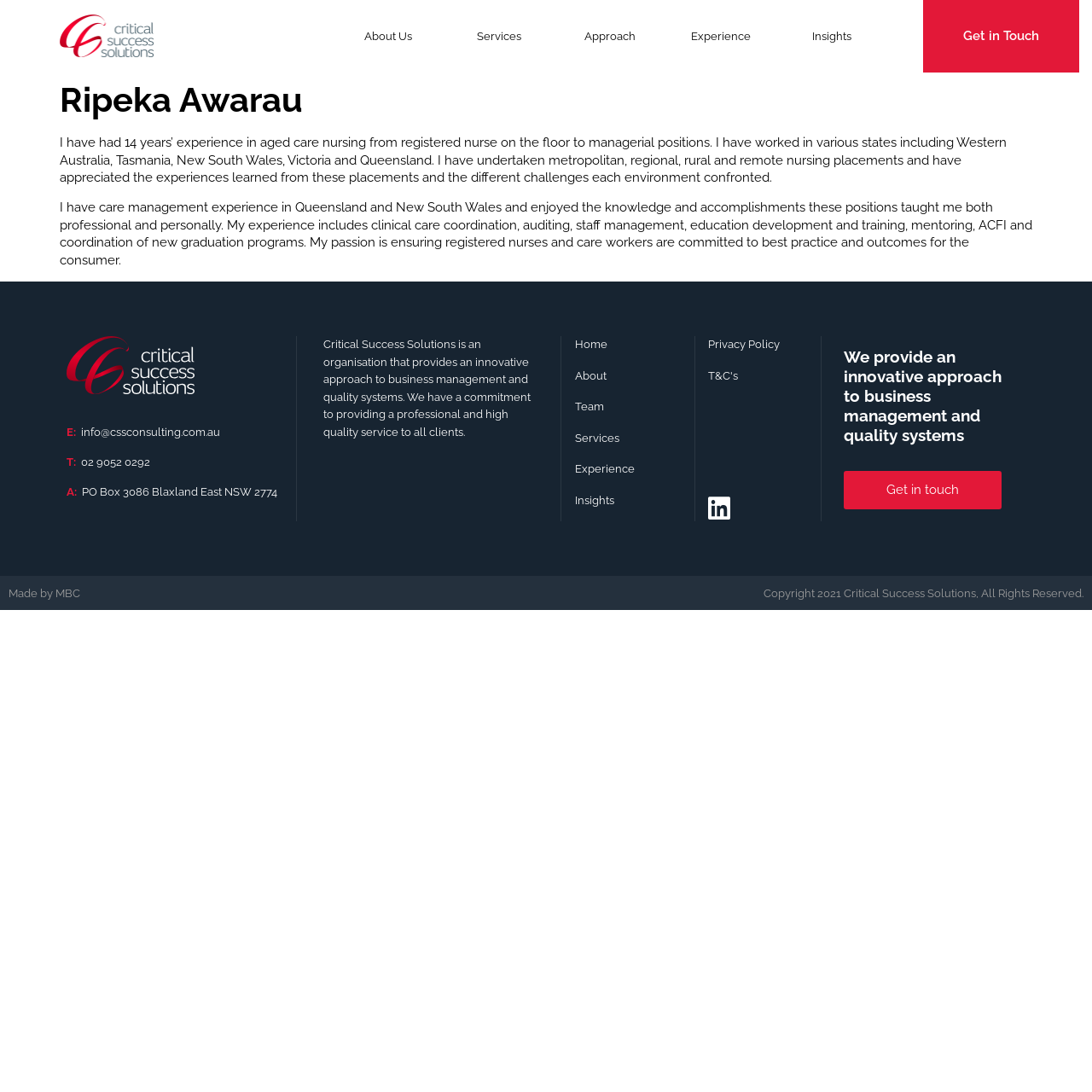Please use the details from the image to answer the following question comprehensively:
What is Ripeka Awarau's experience in aged care nursing?

I found a static text element with the text 'I have had 14 years’ experience in aged care nursing...' which indicates that Ripeka Awarau has 14 years of experience in aged care nursing.